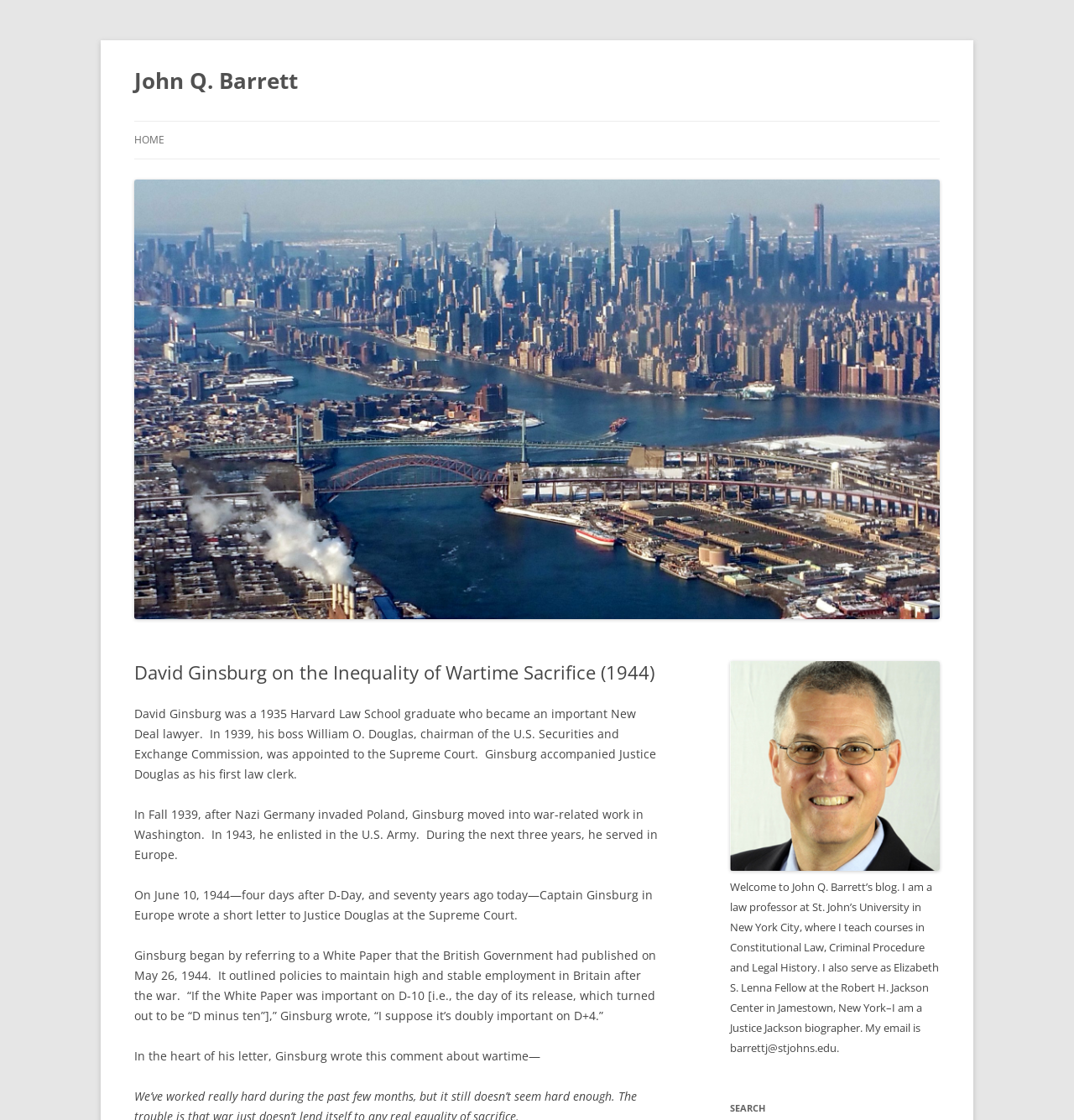Find the bounding box coordinates for the HTML element described in this sentence: "John Q. Barrett". Provide the coordinates as four float numbers between 0 and 1, in the format [left, top, right, bottom].

[0.125, 0.054, 0.277, 0.09]